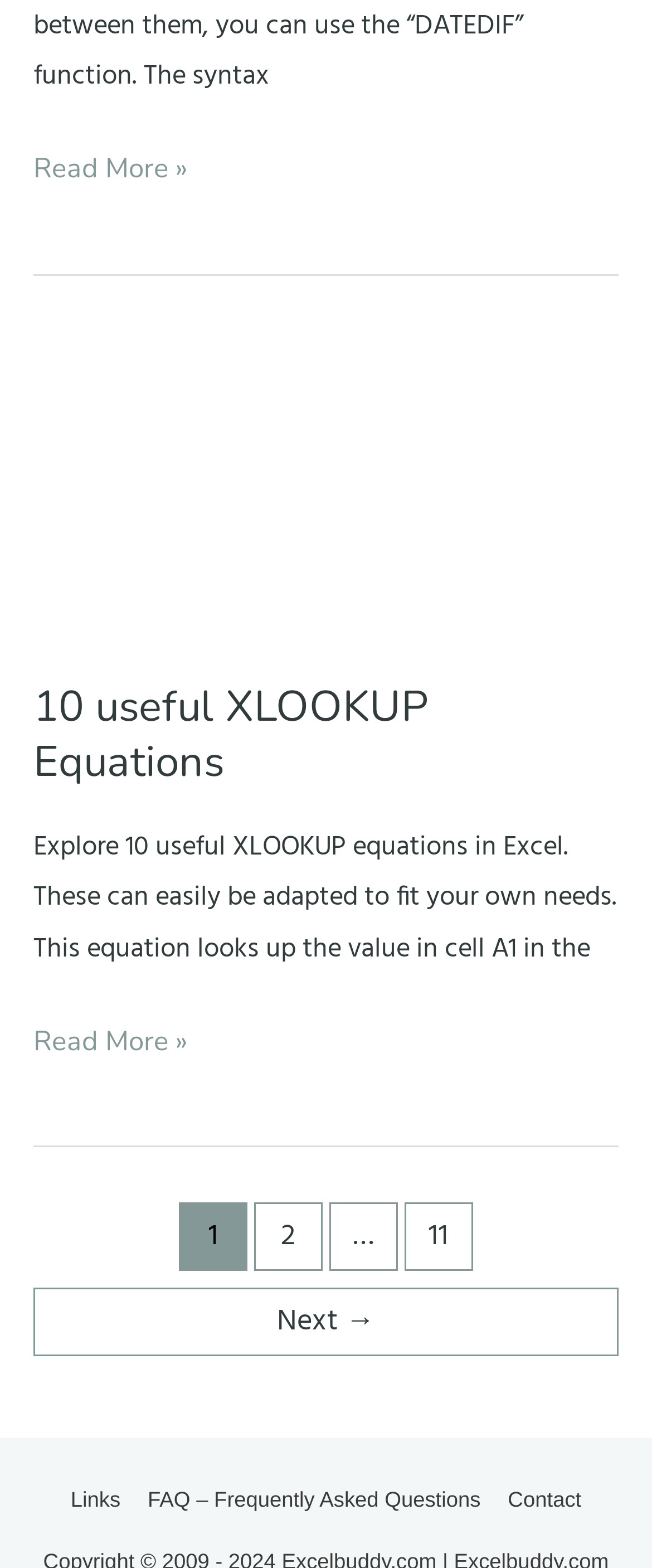Use one word or a short phrase to answer the question provided: 
What is the image related to?

Microsoft Excel